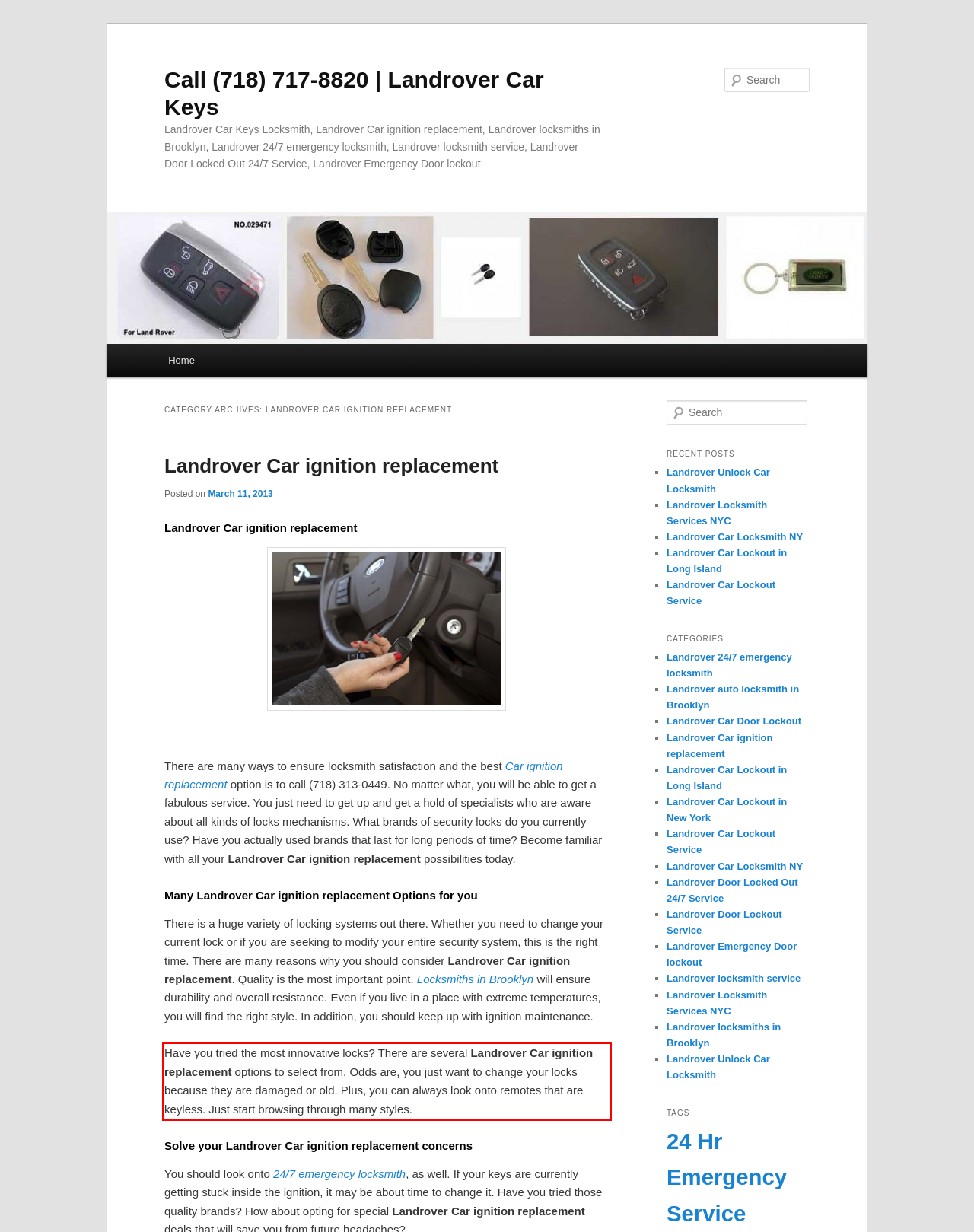Review the webpage screenshot provided, and perform OCR to extract the text from the red bounding box.

Have you tried the most innovative locks? There are several Landrover Car ignition replacement options to select from. Odds are, you just want to change your locks because they are damaged or old. Plus, you can always look onto remotes that are keyless. Just start browsing through many styles.